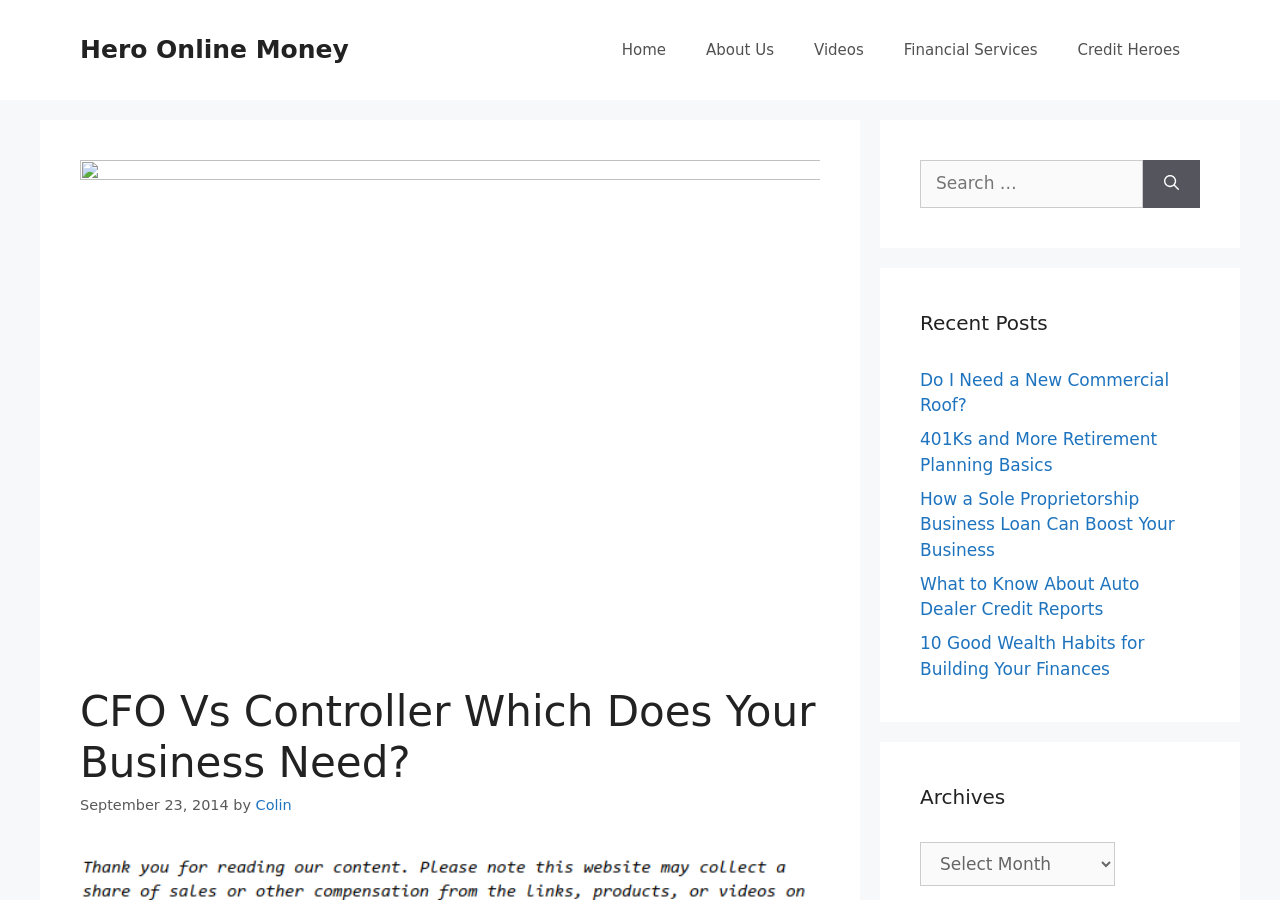Find the bounding box coordinates of the element you need to click on to perform this action: 'Select an archive'. The coordinates should be represented by four float values between 0 and 1, in the format [left, top, right, bottom].

[0.719, 0.936, 0.871, 0.984]